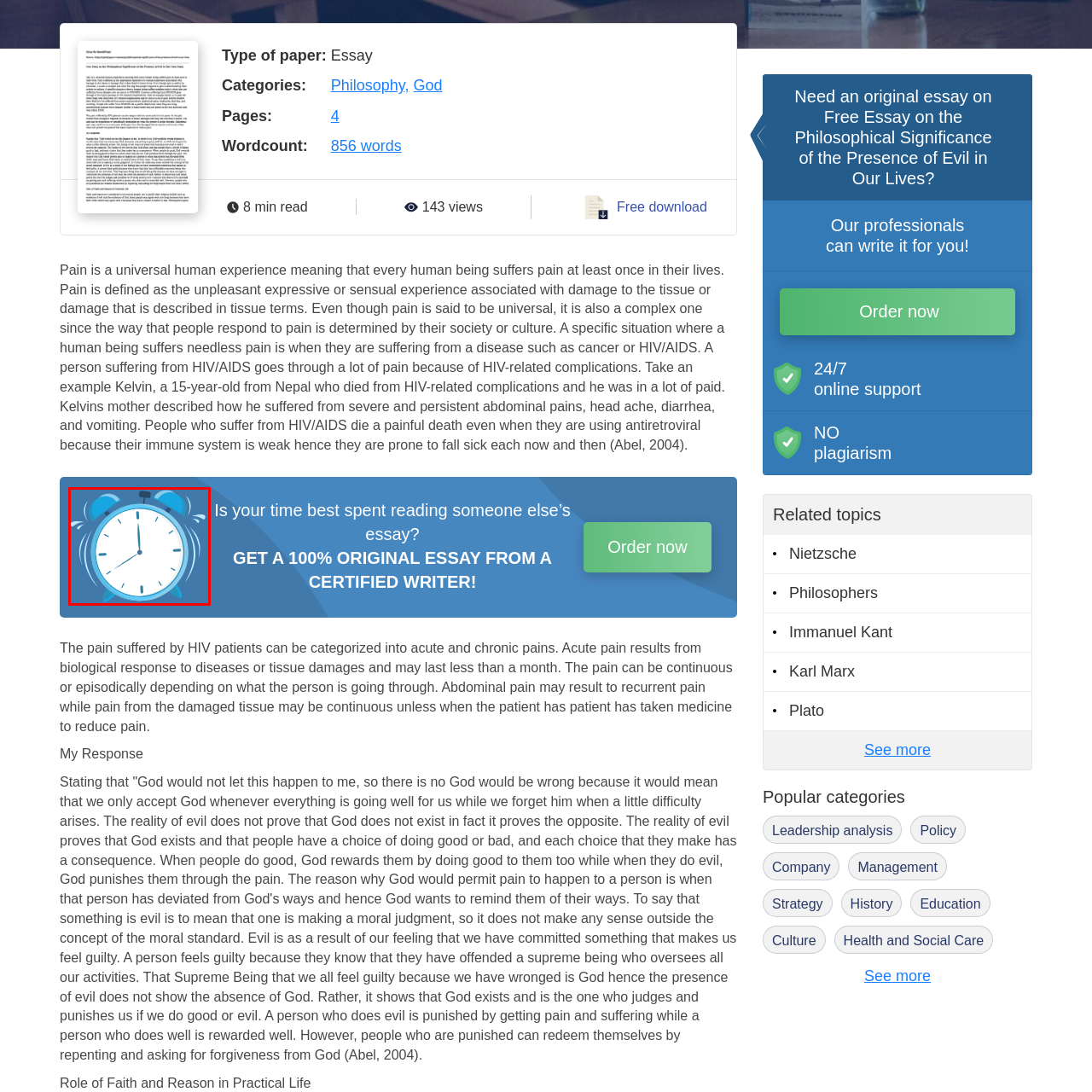Provide a detailed account of the visual content within the red-outlined section of the image.

The image features a vibrant and stylized illustration of an alarm clock, showcasing a round white face with clear hour and minute markings. The clock hands indicate a time just before noon, suggesting an urgency or a reminder aspect, which aligns with the common functionality of alarm clocks. Two blue bells atop the clock add a playful touch, emphasizing the classic design of alarm clocks. The background is a soothing blue that enhances the visibility of the clock, suggesting themes of time management, reminders, and the importance of keeping track of time in daily life. This imagery aligns well with discussions around productivity, deadlines, and the need to be aware of time constraints, making it particularly relevant in the context of academic or professional environments.